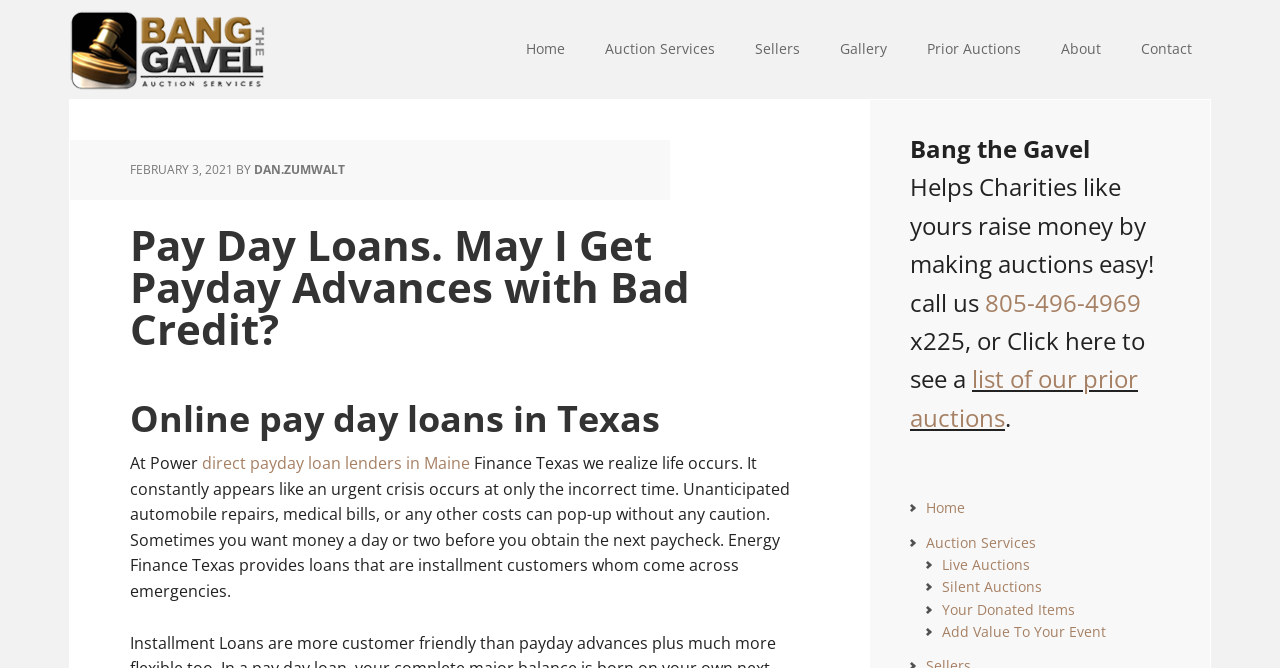What is the date of the article?
Using the picture, provide a one-word or short phrase answer.

FEBRUARY 3, 2021